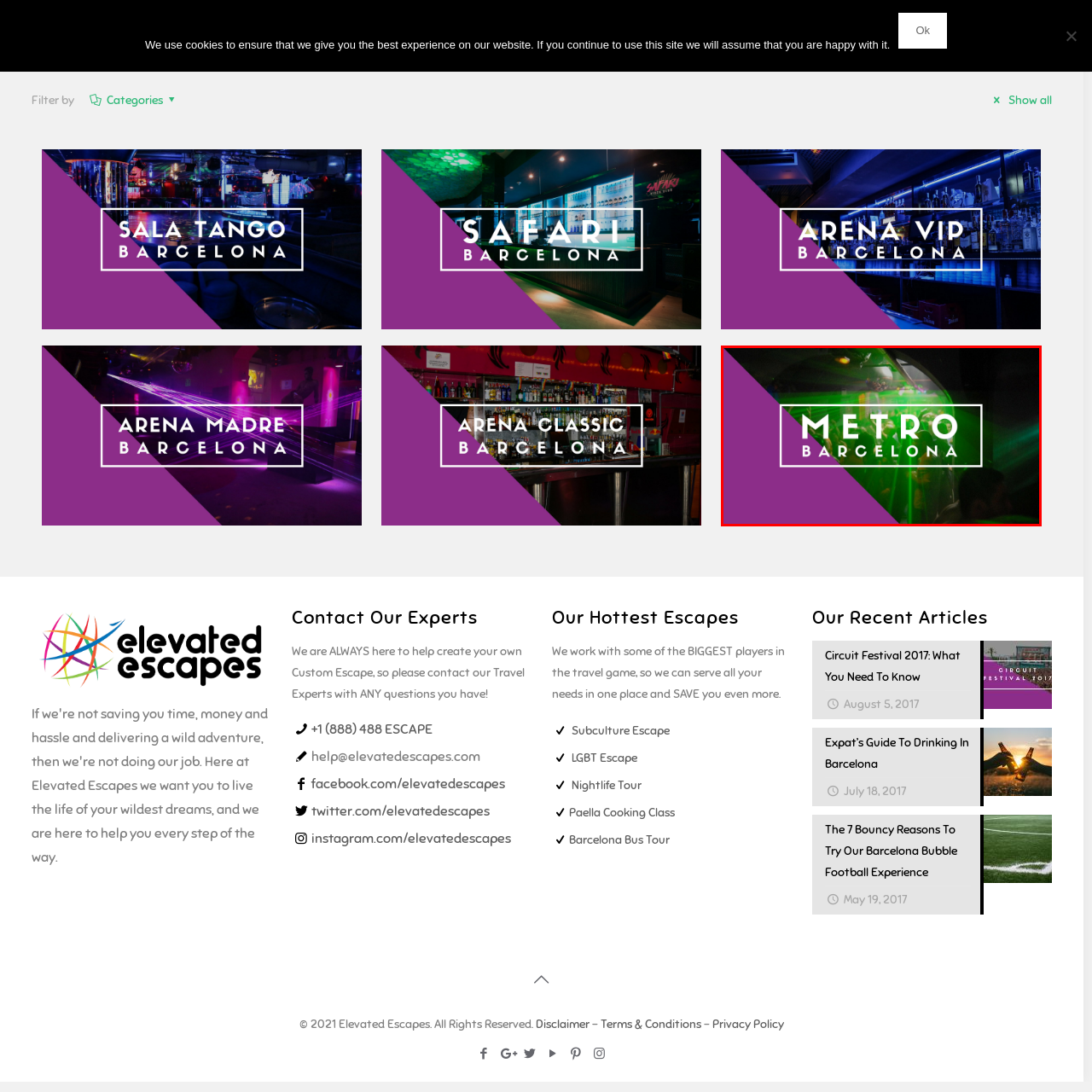Create a thorough and descriptive caption for the photo marked by the red boundary.

The image prominently features the name "METRO BARCELONA" stylized in bold, white text against a dynamic nightlife background illuminated by green laser lights. This visually striking design sets the tone for an energetic atmosphere typical of gay nightclubs in Barcelona. The backdrop captures a lively crowd engaged in the vibrant nightlife, with hints of movement and excitement, conveying the club's reputation as a popular spot for fun and social interaction. The use of a purple geometric element enhances the contemporary feel of the design, making it a compelling representation of the club's identity within the city's diverse nightlife scene. This image is associated with Metro Disco BCN, known for its welcoming environment and lively parties, particularly on weekends.